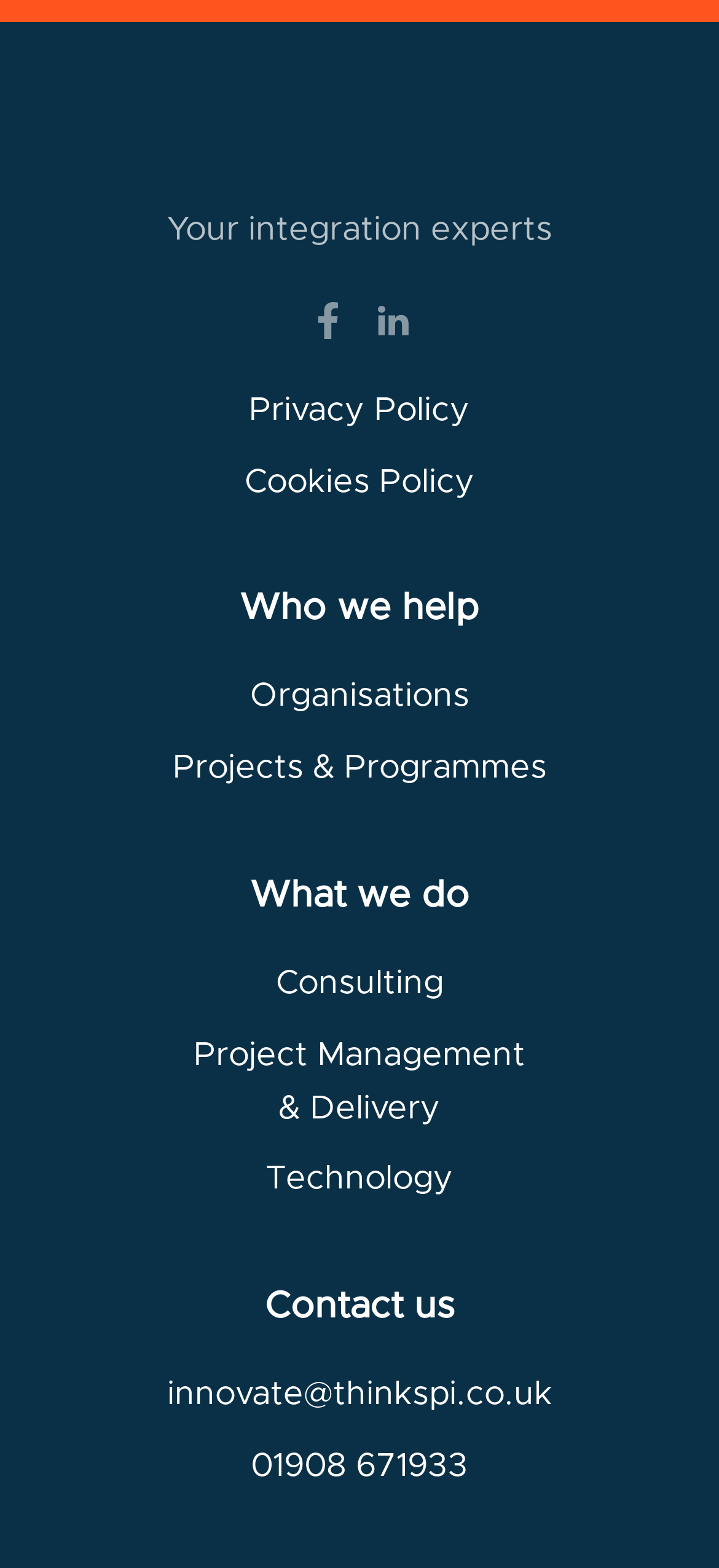Pinpoint the bounding box coordinates of the area that should be clicked to complete the following instruction: "Contact us through email". The coordinates must be given as four float numbers between 0 and 1, i.e., [left, top, right, bottom].

[0.232, 0.879, 0.768, 0.9]